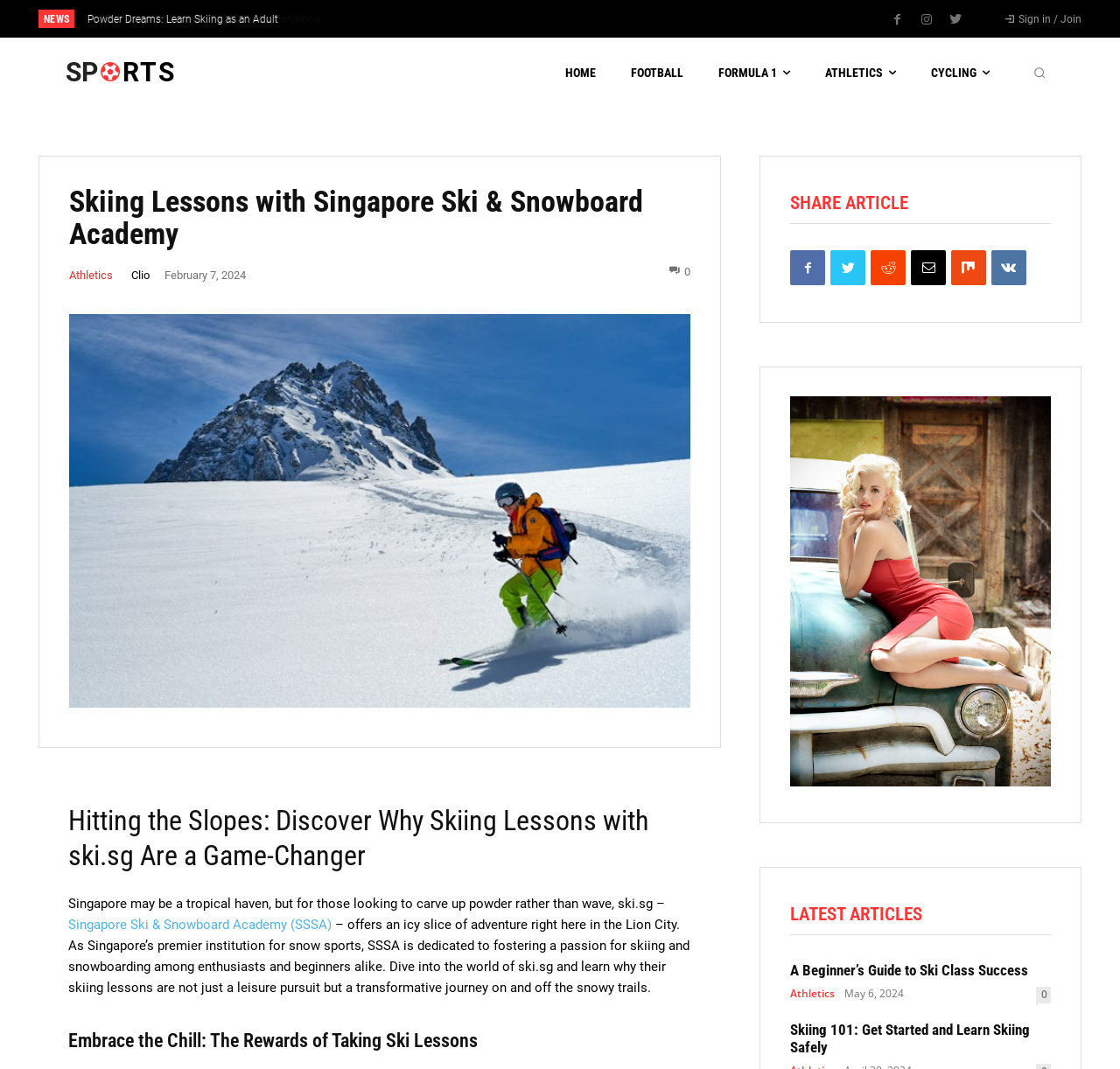Please identify the bounding box coordinates of the element's region that I should click in order to complete the following instruction: "Share the article". The bounding box coordinates consist of four float numbers between 0 and 1, i.e., [left, top, right, bottom].

[0.705, 0.182, 0.811, 0.198]